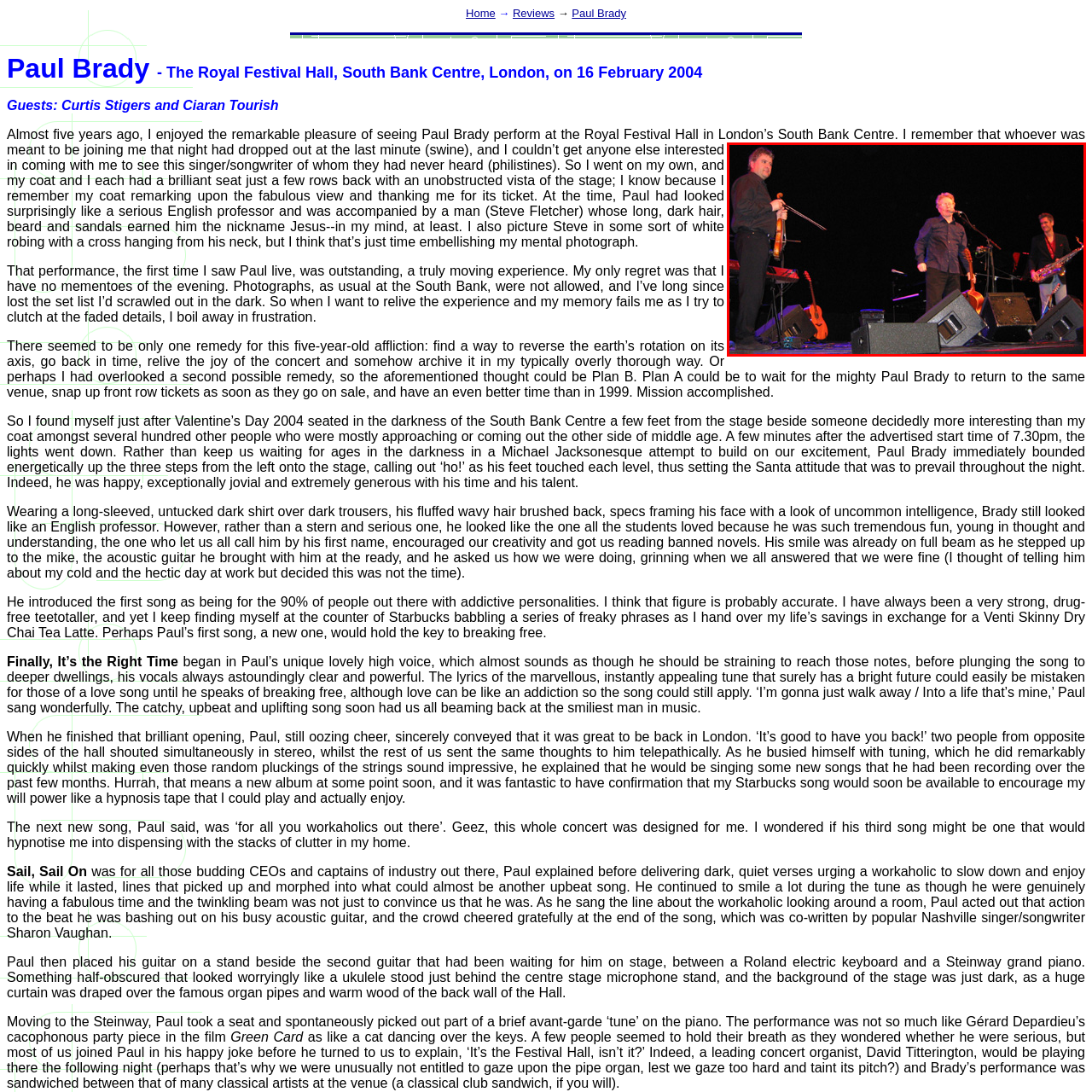Describe in detail what you see in the image highlighted by the red border.

The image captures a dynamic moment from Paul Brady's performance at the Royal Festival Hall in London on February 16, 2004. Center stage is Paul Brady himself, exuding charisma as he engages with the audience. He is flanked by two skilled musicians: on his left, a violinist dressed in a black shirt, and on his right, a saxophonist showcasing a confident presence in a red ensemble. The trio stands before an array of instruments, including keyboards and guitars, creating an energetic atmosphere that hints at the memorable concert experience. The backdrop is subtly illuminated, adding to the intimate yet vibrant setting of this live musical event.